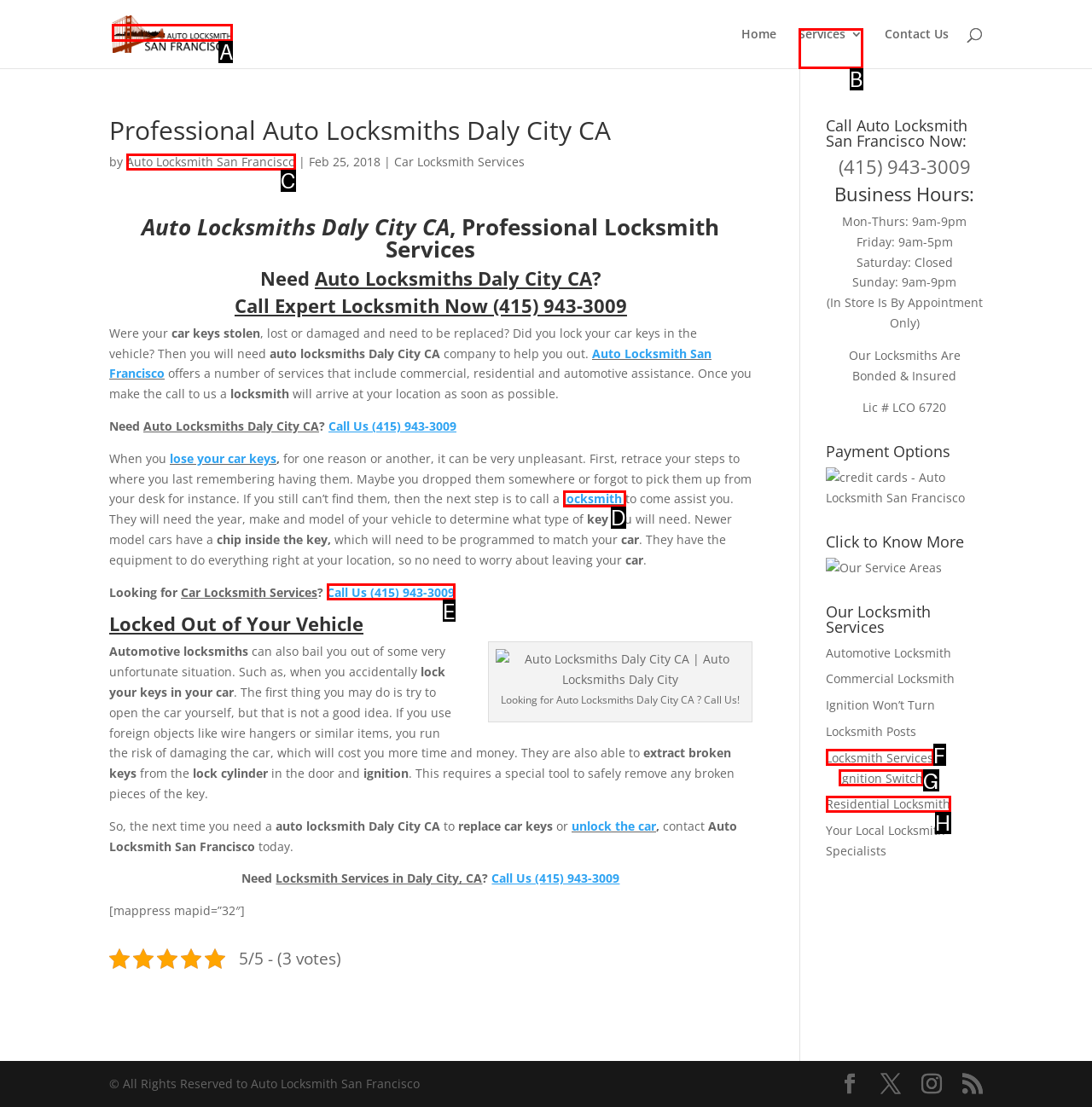Choose the letter of the element that should be clicked to complete the task: Read 'God and America' article
Answer with the letter from the possible choices.

None